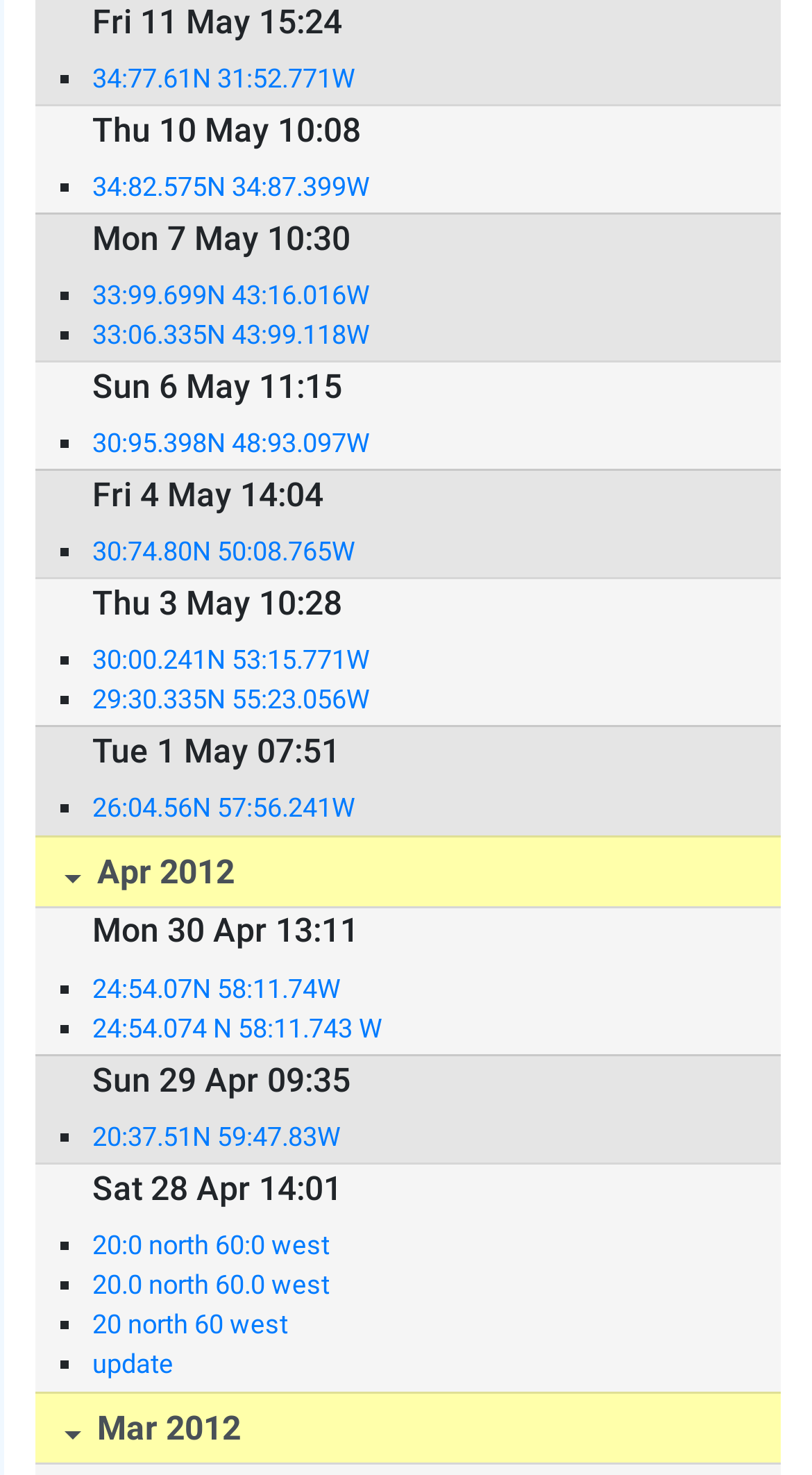Answer the question briefly using a single word or phrase: 
What is the latest location mentioned on this webpage?

Fri 11 May 15:24